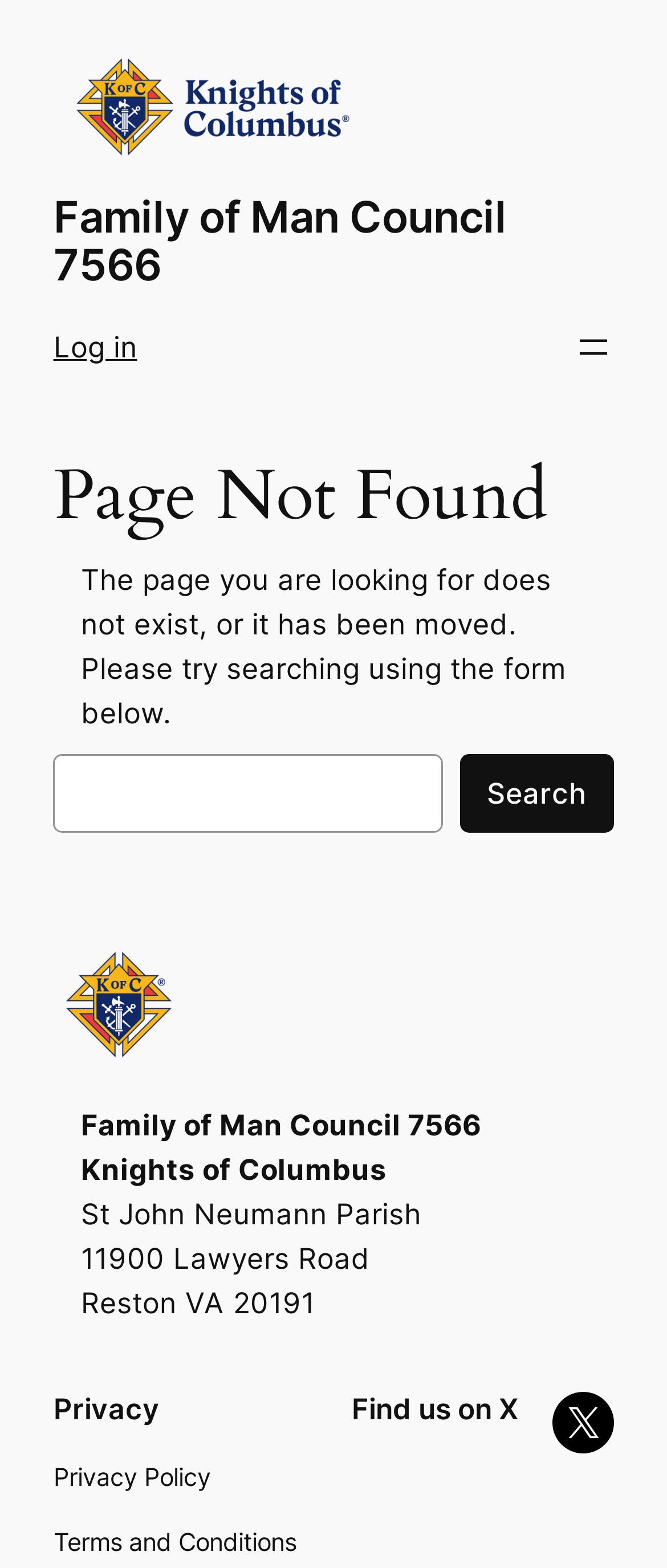Specify the bounding box coordinates of the area to click in order to follow the given instruction: "Read Citadel News."

None